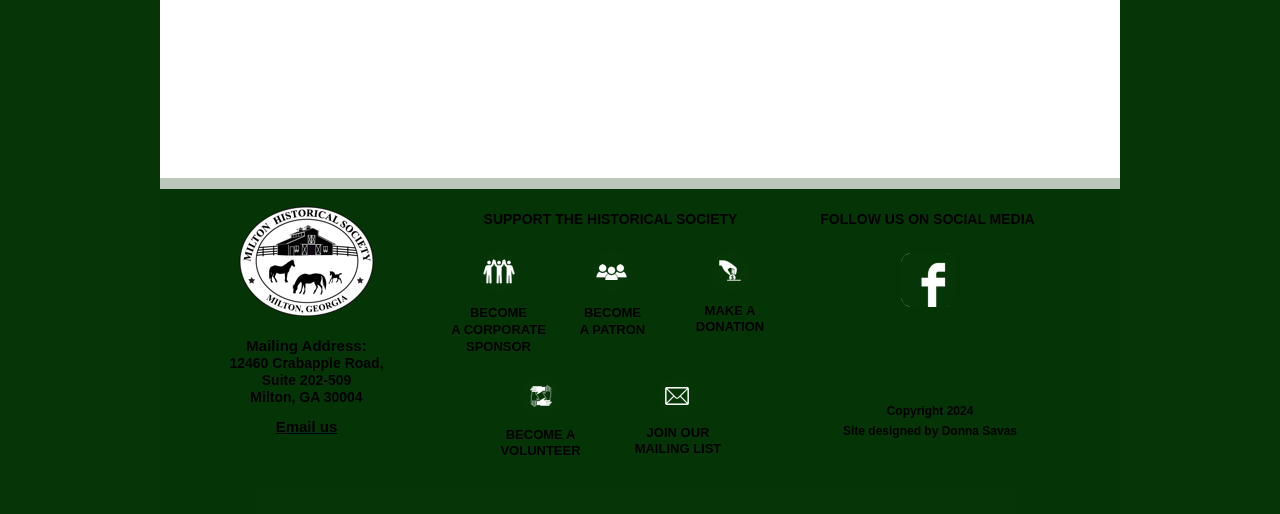Bounding box coordinates are specified in the format (top-left x, top-left y, bottom-right x, bottom-right y). All values are floating point numbers bounded between 0 and 1. Please provide the bounding box coordinate of the region this sentence describes: BECOME AVOLUNTEER

[0.38, 0.733, 0.465, 0.914]